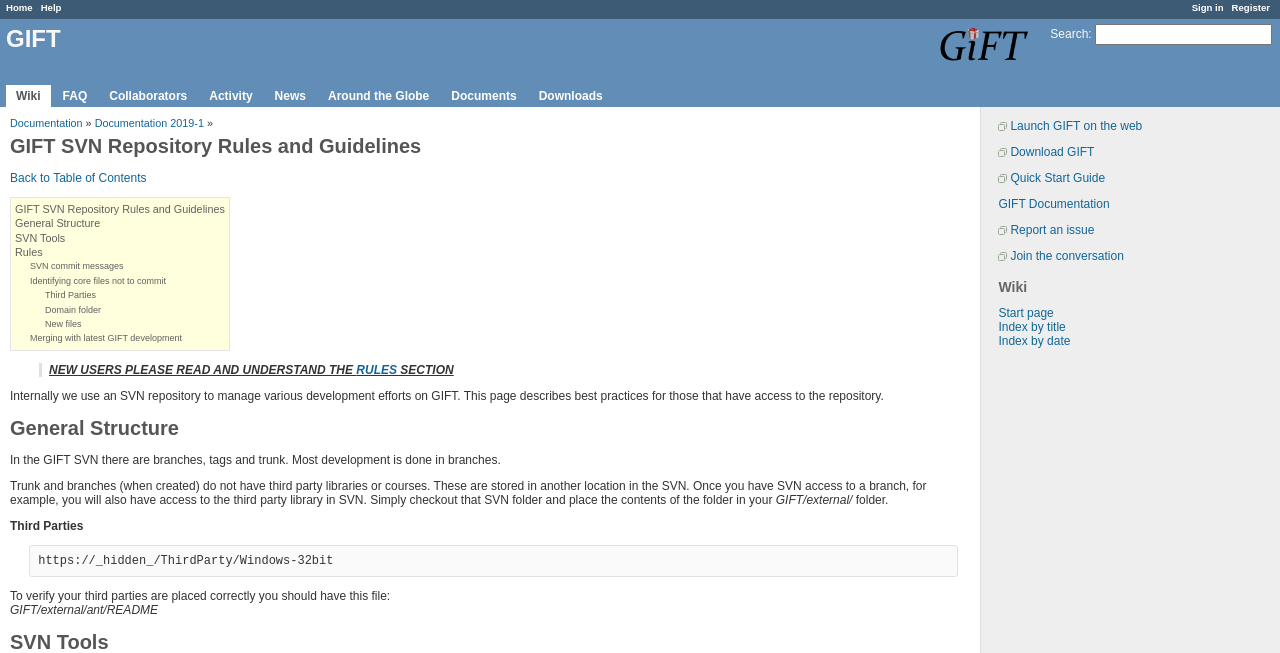Determine the bounding box coordinates of the section to be clicked to follow the instruction: "Search for something". The coordinates should be given as four float numbers between 0 and 1, formatted as [left, top, right, bottom].

[0.855, 0.037, 0.994, 0.069]